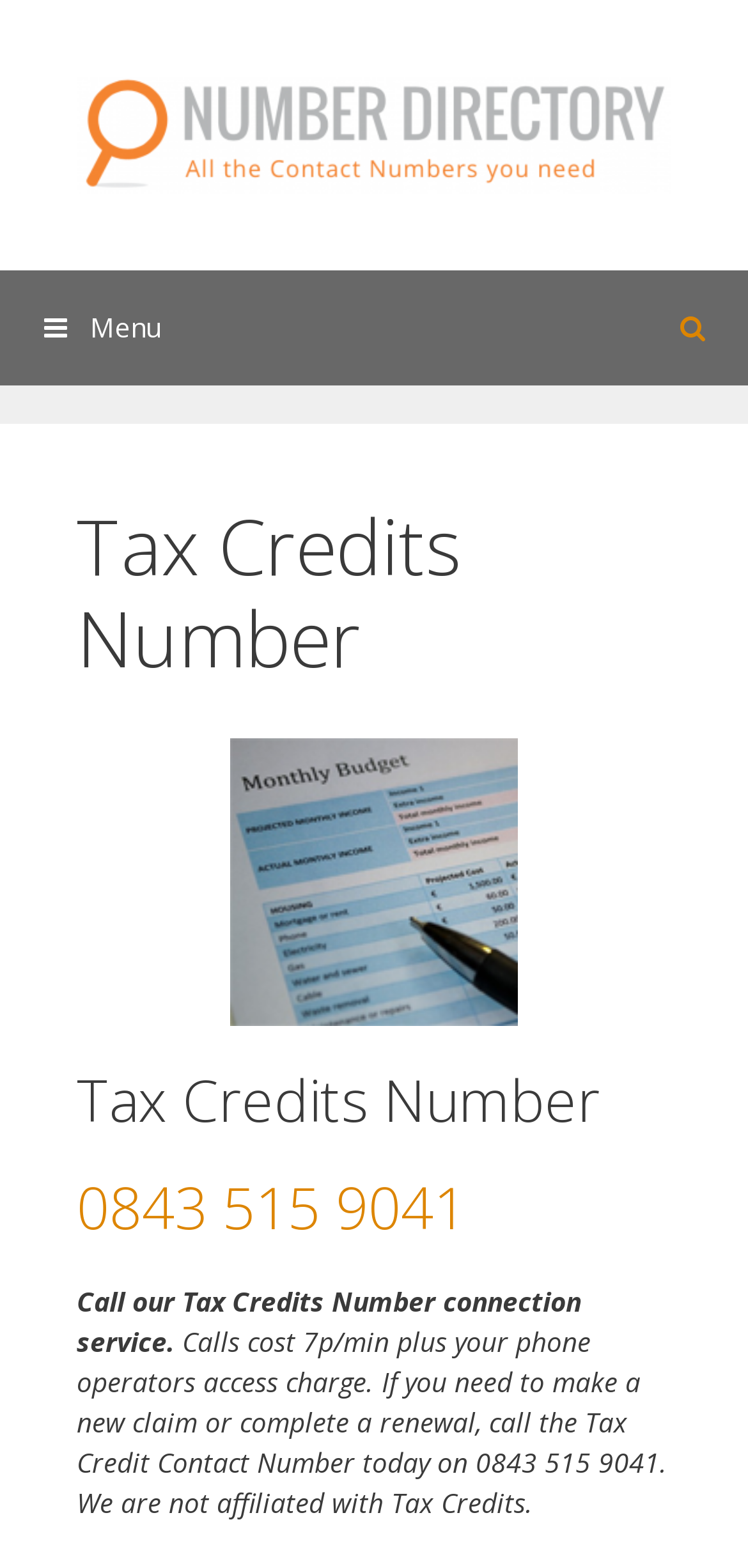Is the website affiliated with Tax Credits?
Please answer the question with a detailed response using the information from the screenshot.

The webpage explicitly states in the StaticText element that 'We are not affiliated with Tax Credits', indicating that the website is not affiliated with Tax Credits.